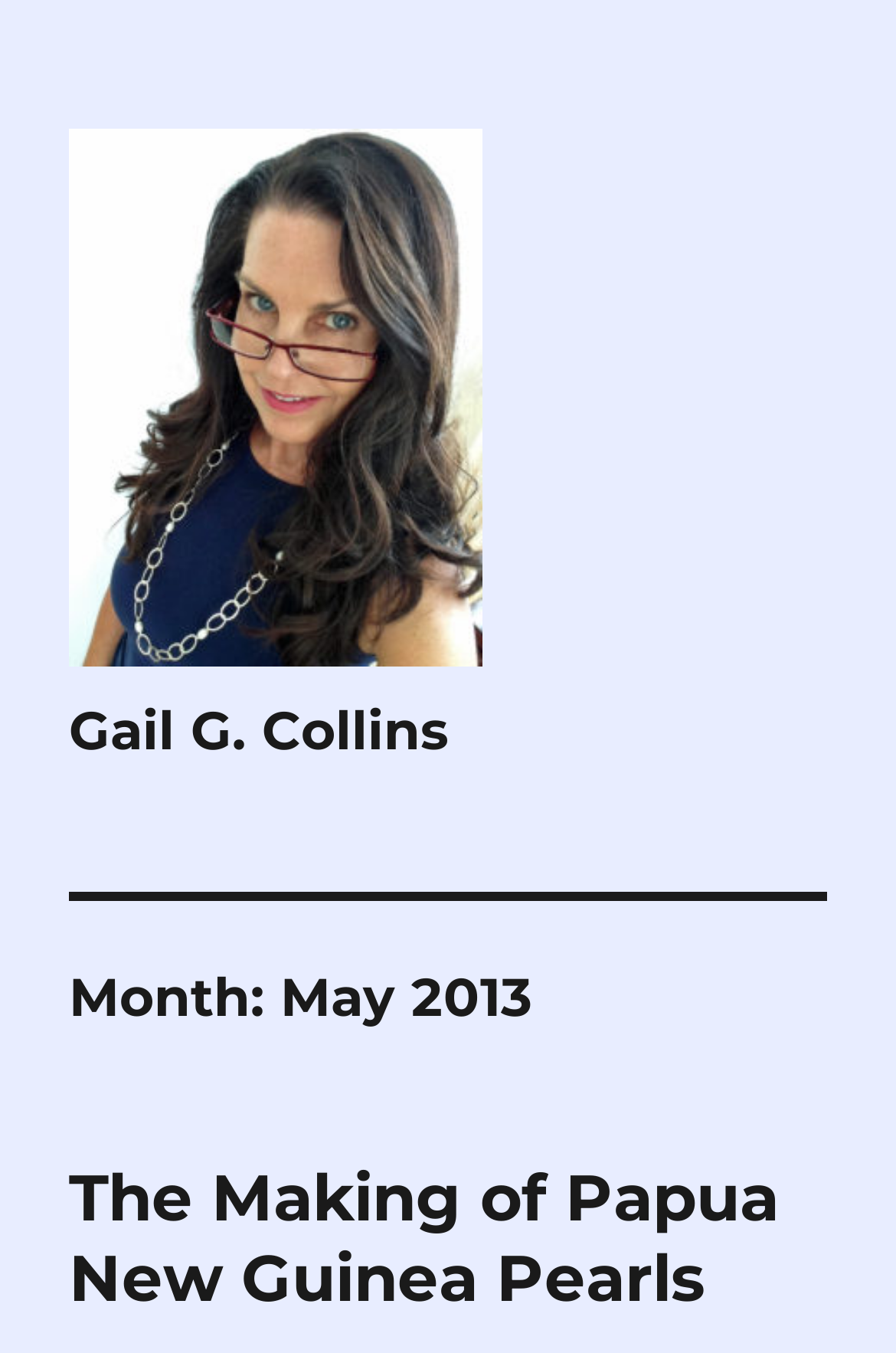Give a one-word or short phrase answer to this question: 
How many links are associated with the text 'Gail G. Collins' on this webpage?

2